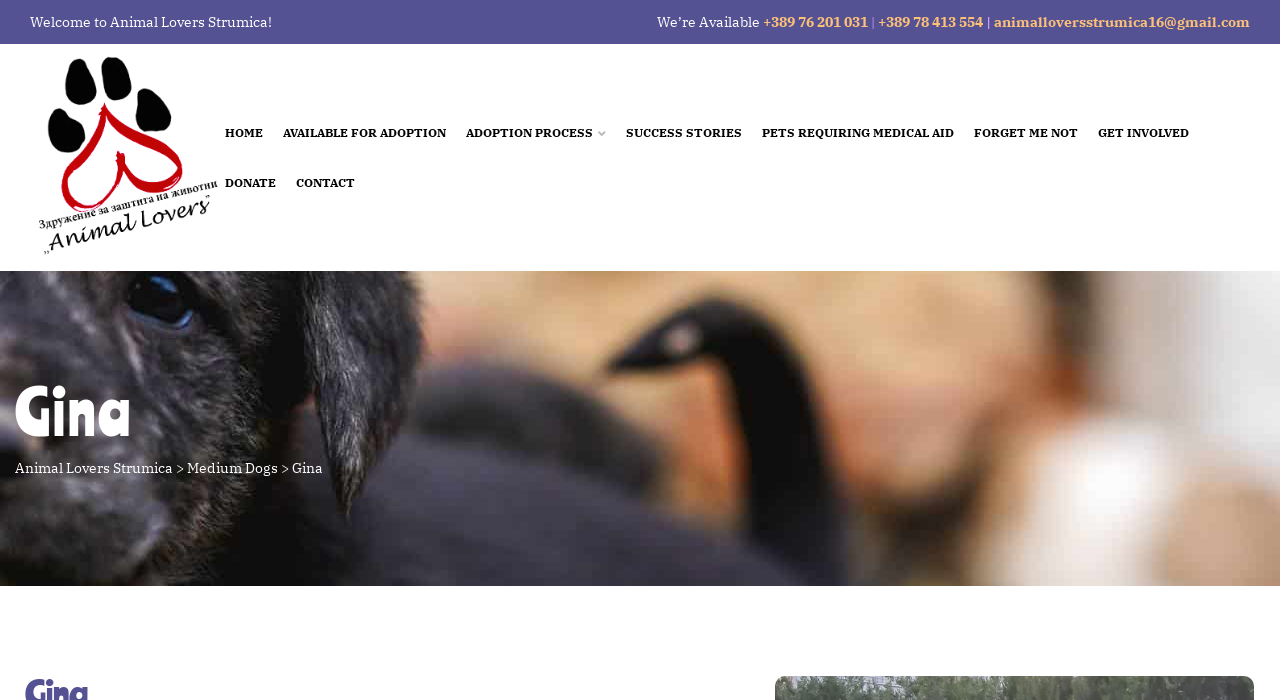Please give the bounding box coordinates of the area that should be clicked to fulfill the following instruction: "Learn about available dogs for adoption". The coordinates should be in the format of four float numbers from 0 to 1, i.e., [left, top, right, bottom].

[0.221, 0.154, 0.349, 0.225]